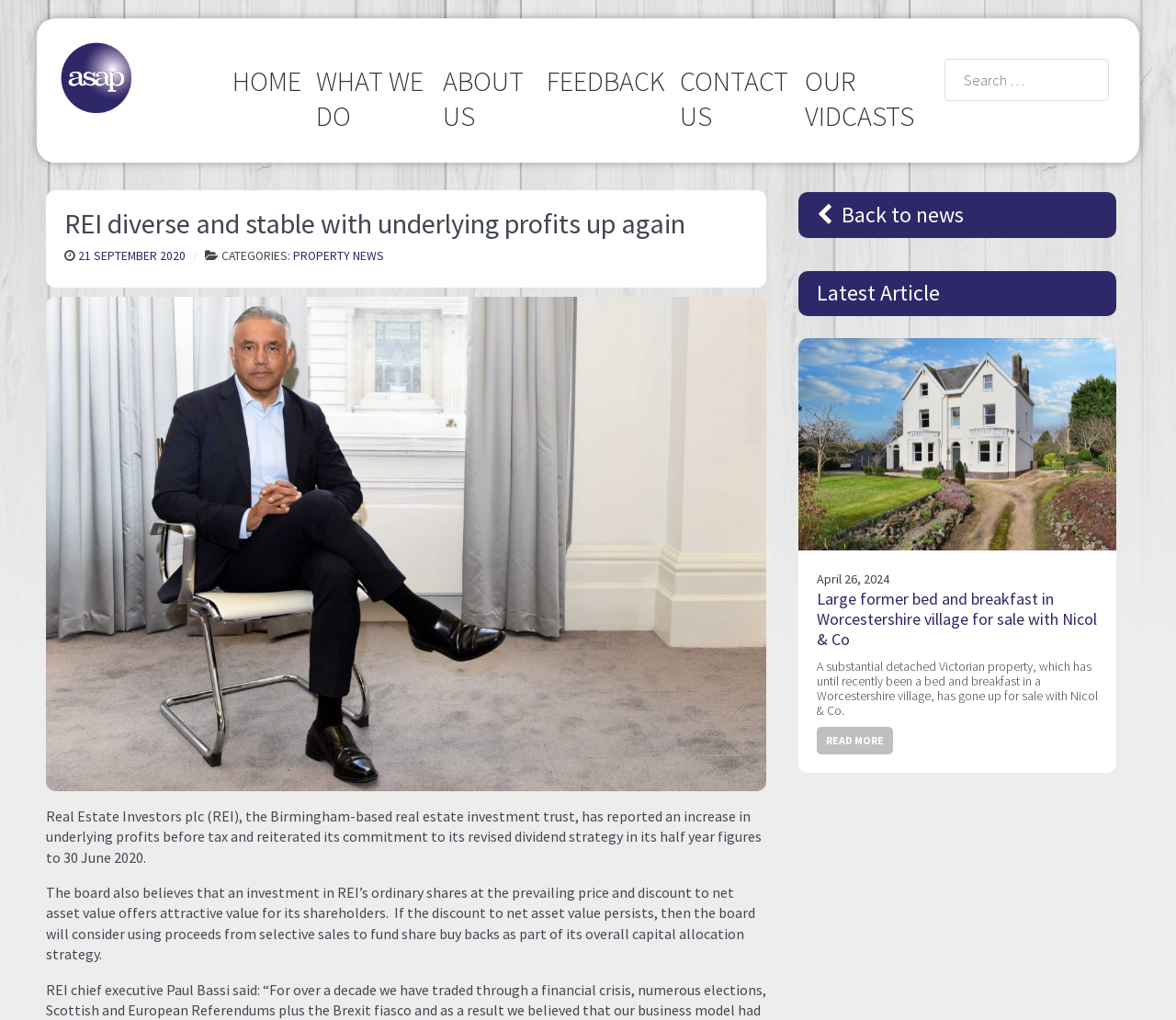What is the category of the news article?
Refer to the image and provide a detailed answer to the question.

I found the category of the news article by reading the link element with the text 'PROPERTY NEWS', which is located below the static text 'CATEGORIES:'.